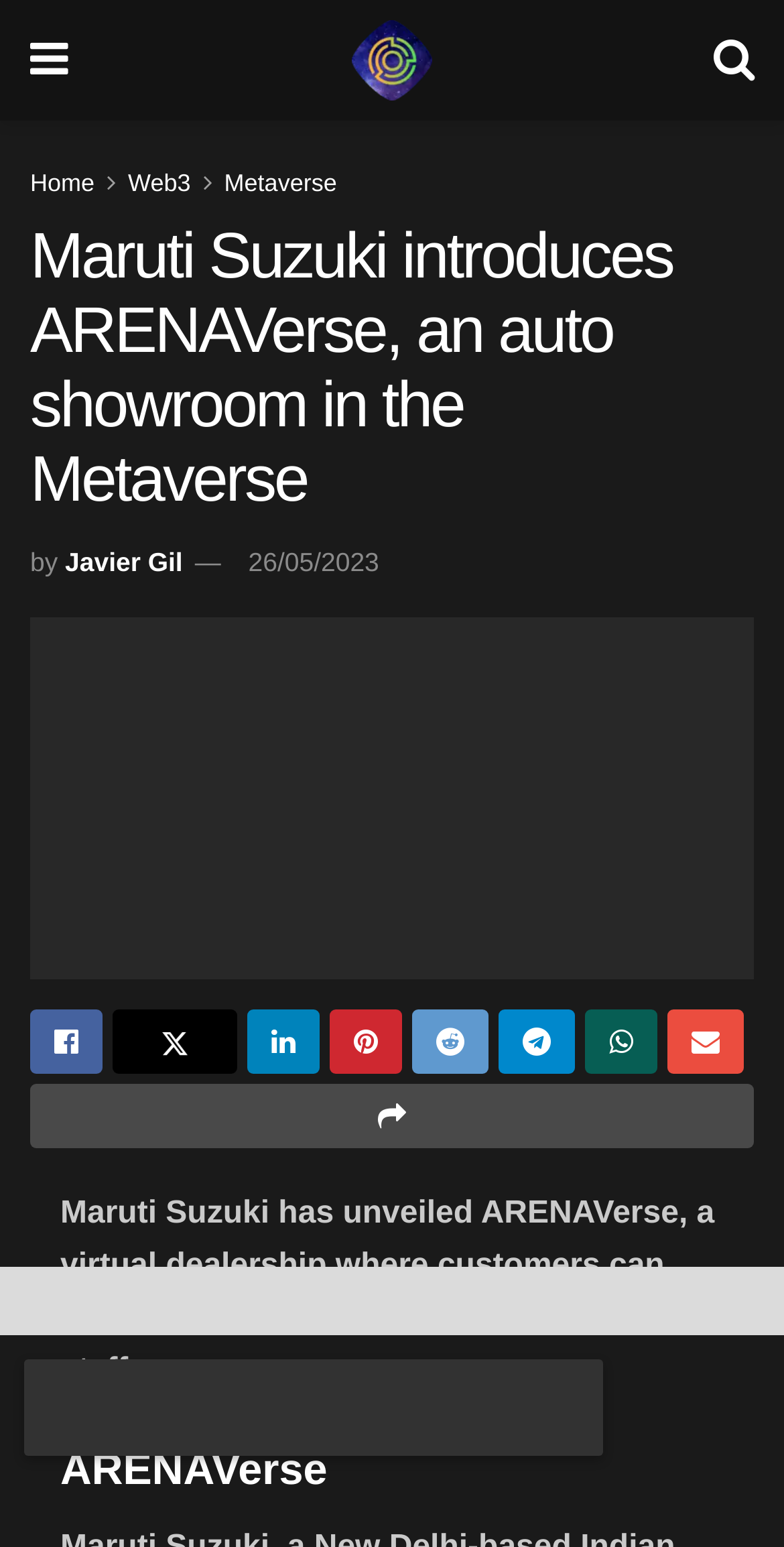Please identify the webpage's heading and generate its text content.

Maruti Suzuki introduces ARENAVerse, an auto showroom in the Metaverse